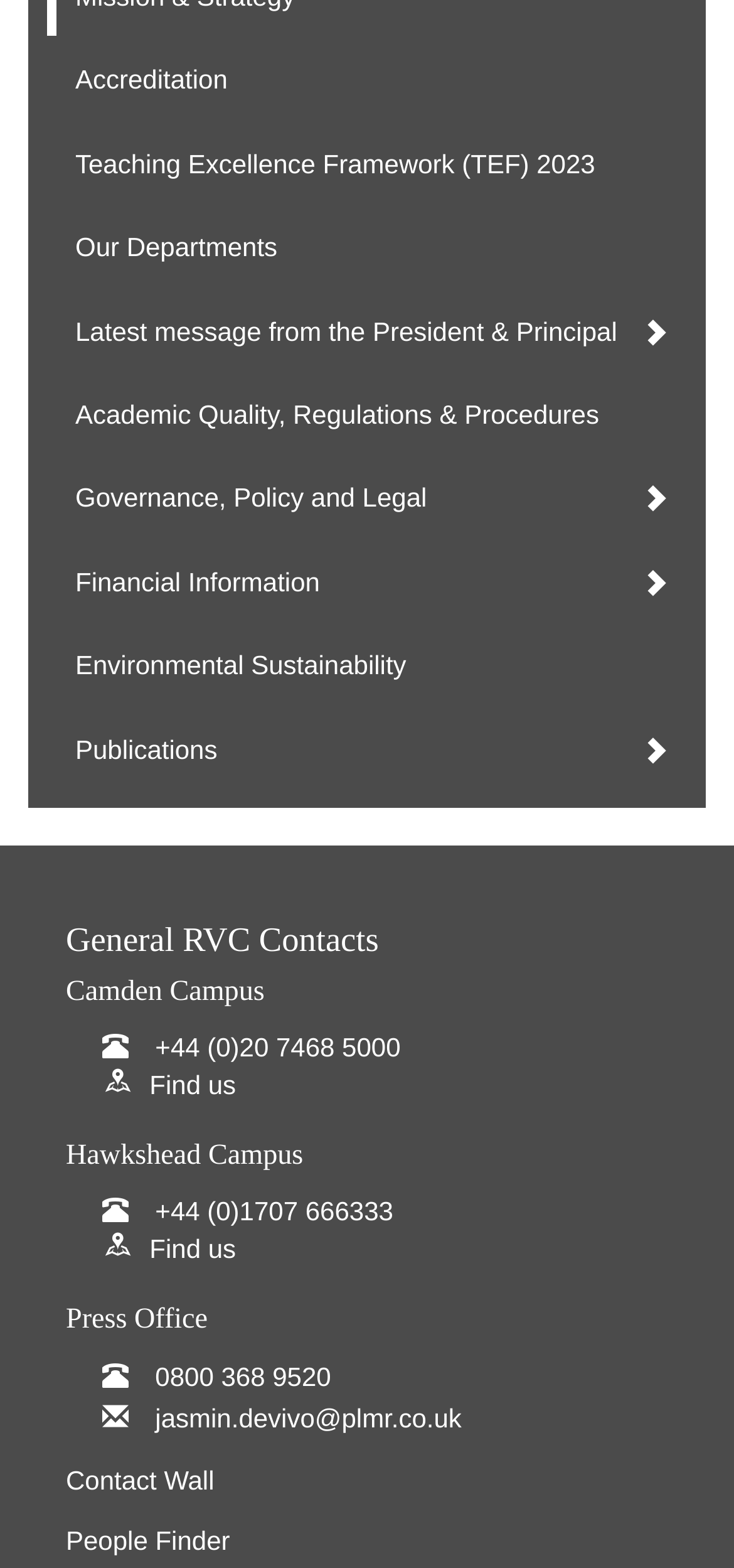With reference to the image, please provide a detailed answer to the following question: How many links are there under 'General RVC Contacts'?

I counted the number of links under the 'General RVC Contacts' heading, which are '+44 (0)20 7468 5000', 'Find us', '+44 (0)1707 666333', 'Find us', '0800 368 9520', and 'jasmin.devivo@plmr.co.uk', to get the answer.